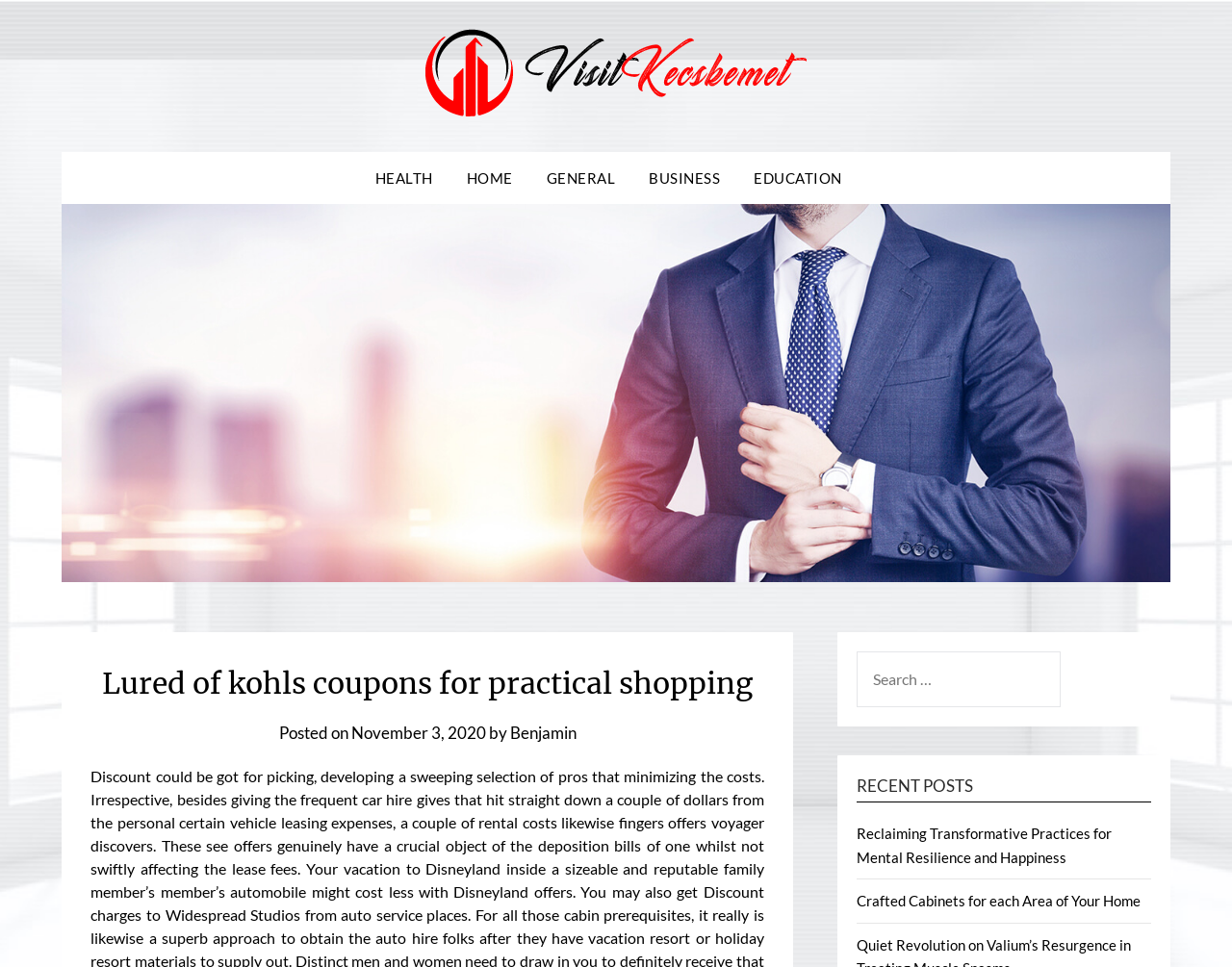Determine the bounding box coordinates for the clickable element to execute this instruction: "go to Wonder Blog homepage". Provide the coordinates as four float numbers between 0 and 1, i.e., [left, top, right, bottom].

[0.345, 0.03, 0.655, 0.12]